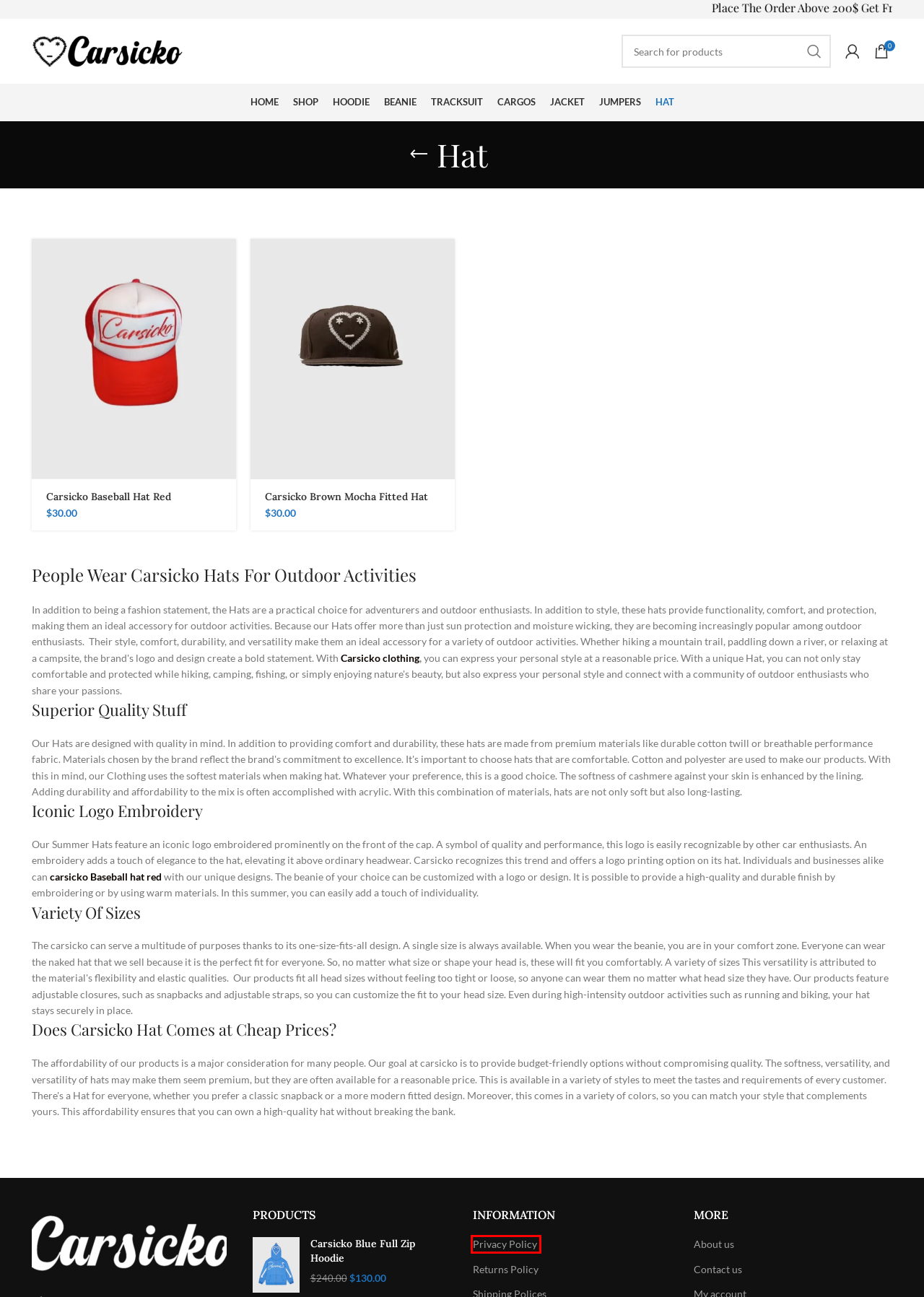Given a screenshot of a webpage with a red rectangle bounding box around a UI element, select the best matching webpage description for the new webpage that appears after clicking the highlighted element. The candidate descriptions are:
A. Carsicko Brown Mocha Fitted Hat || Fashion for All Occasions
B. Carsicko Beanie for Every Season - Shop Today
C. Carsicko Tracksuit - Winter Collection
D. Carsicko Jumpers || Buy Today!
E. Carsicko Blue Full Zip Hoodie - Shop Now
F. Returns Policy - carsicko.co
G. Trendy Carsicko Jacket - Winter Fashion Must-Have
H. Privacy Policy - carsicko.co

H